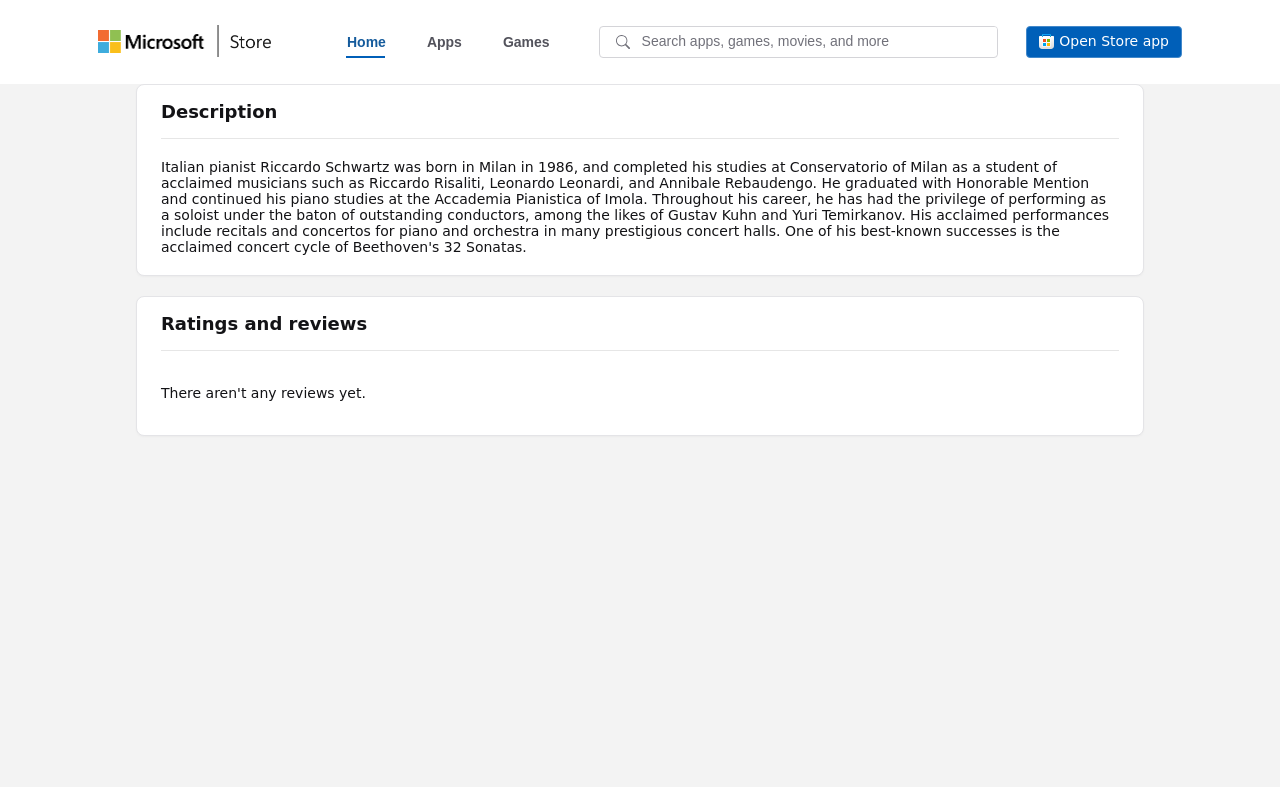Using the information in the image, give a comprehensive answer to the question: 
Is there a search function on the webpage?

I found the answer by looking at the generic element with the text 'Search', which contains a textbox. This indicates that the webpage has a search function that allows users to search for content.